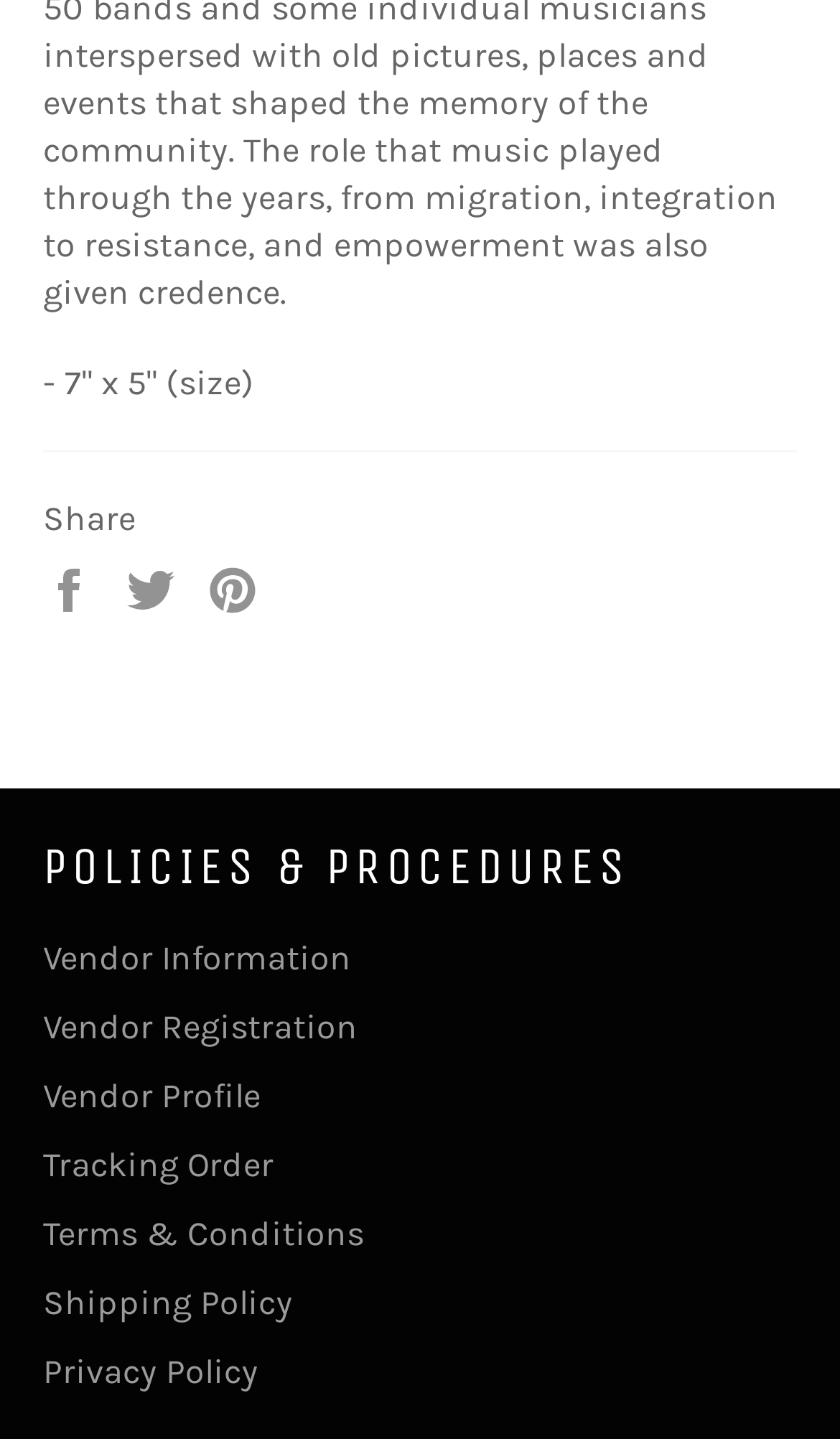Indicate the bounding box coordinates of the clickable region to achieve the following instruction: "View Shipping Policy."

[0.051, 0.891, 0.349, 0.919]